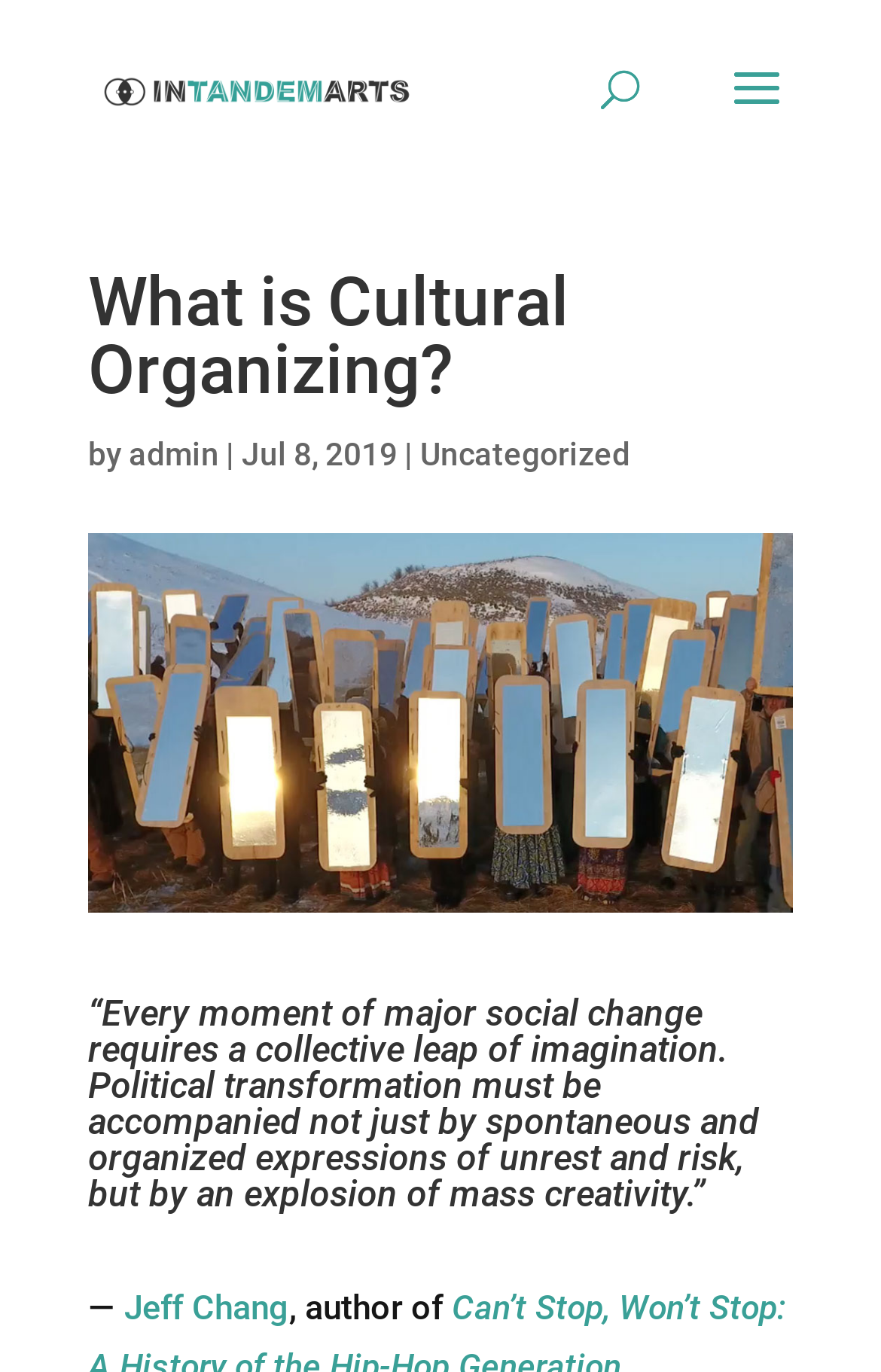Construct a comprehensive description capturing every detail on the webpage.

The webpage is about cultural organizing, with the title "What is Cultural Organizing?" prominently displayed at the top. Below the title, there is a search bar that spans across most of the page width. 

On the top left, there is a link to "In Tandem Arts" accompanied by an image with the same name. This element is positioned near the top of the page, taking up a significant portion of the width.

The main content of the page starts with a heading that asks the question "What is Cultural Organizing?" followed by a brief description that includes the author's name, "admin", and the date "Jul 8, 2019". This section also includes a link to the category "Uncategorized".

Further down the page, there is a quote from Jeff Chang, an author, which takes up a significant portion of the page width. The quote is about the importance of collective imagination and creativity in driving social change.